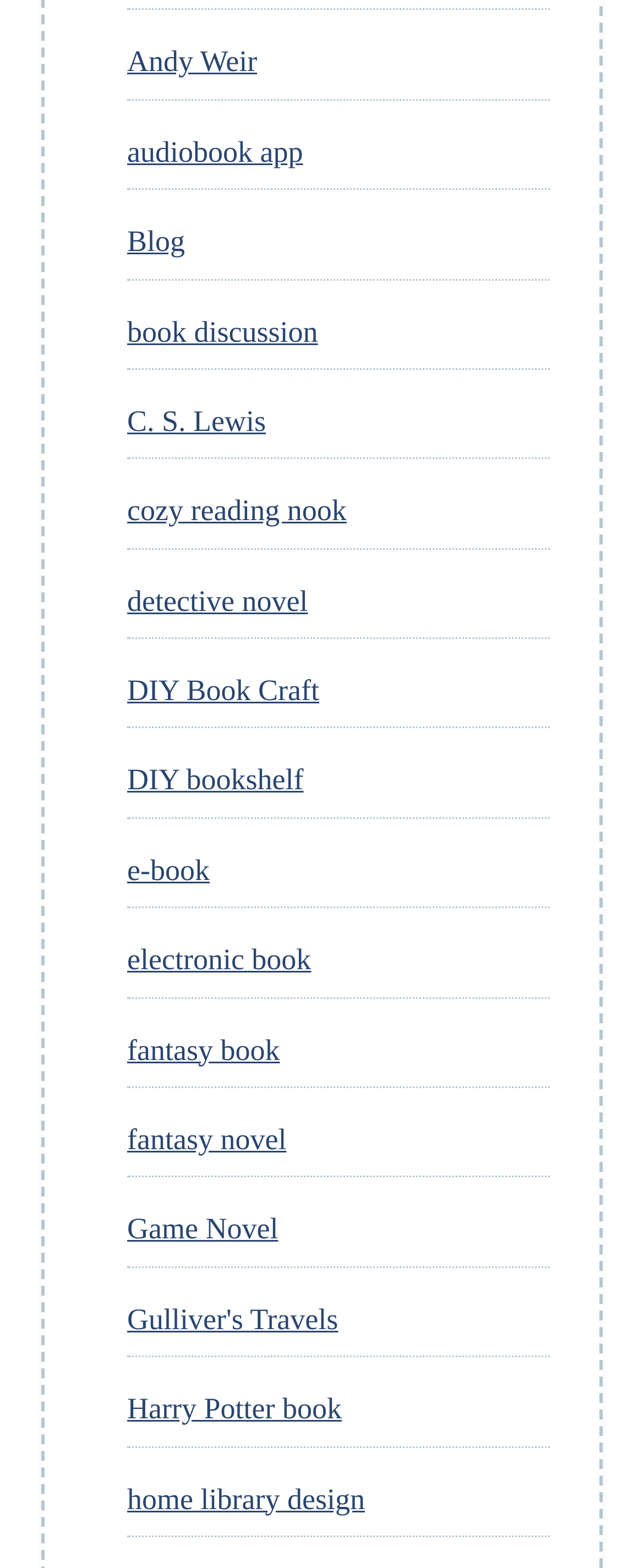Determine the bounding box coordinates of the clickable area required to perform the following instruction: "explore the blog". The coordinates should be represented as four float numbers between 0 and 1: [left, top, right, bottom].

[0.197, 0.143, 0.287, 0.164]